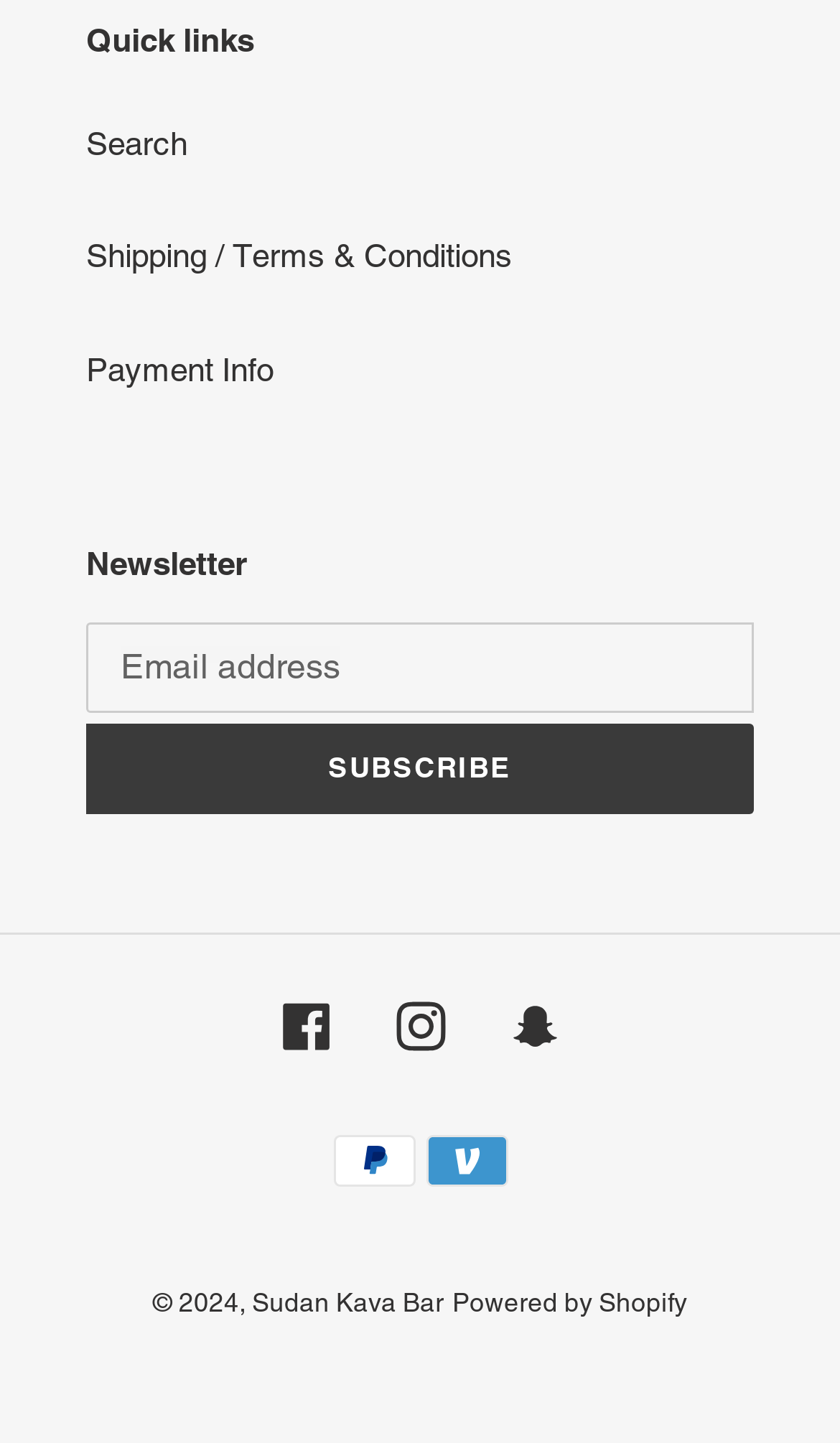Pinpoint the bounding box coordinates for the area that should be clicked to perform the following instruction: "Visit Facebook page".

[0.335, 0.693, 0.394, 0.728]